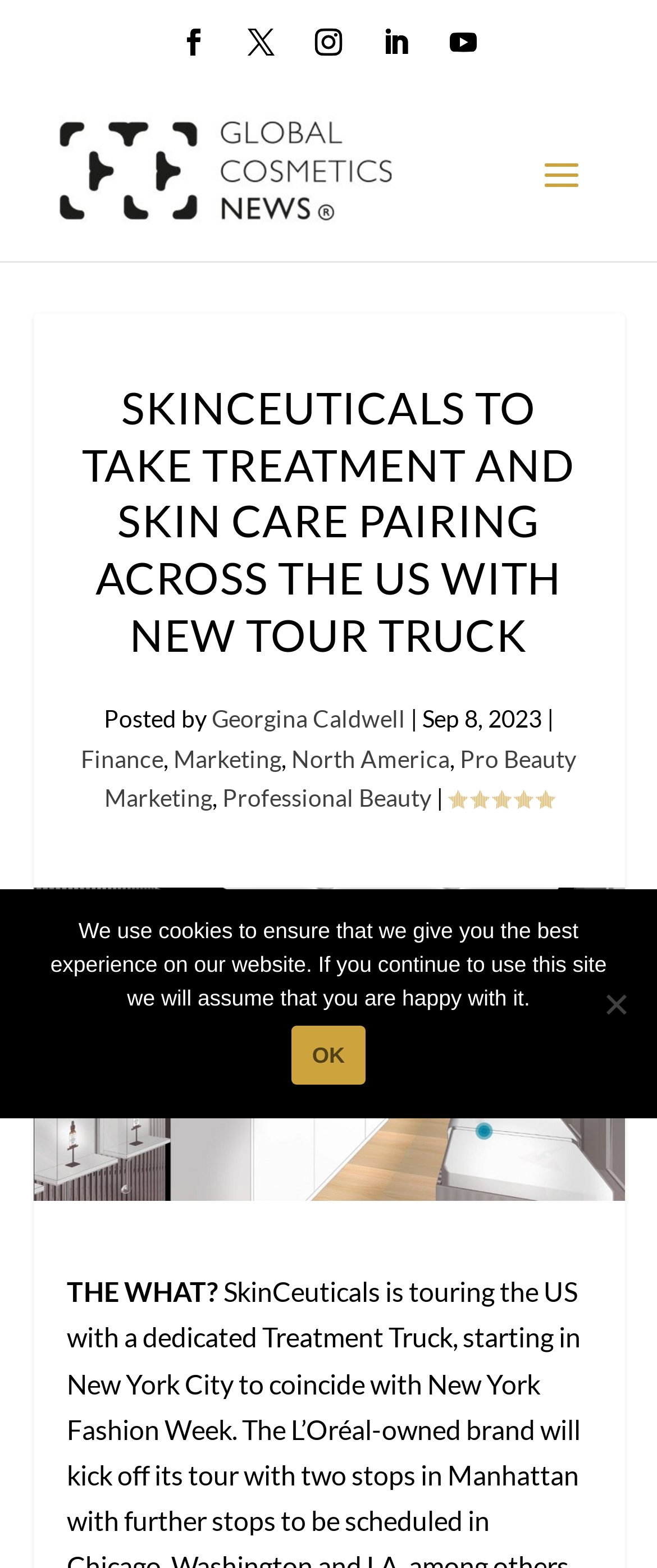What is the name of the brand touring the US?
Provide an in-depth and detailed explanation in response to the question.

The webpage is about SkinCeuticals touring the US with a dedicated Treatment Truck, and the brand name is mentioned in the heading 'SKINCEUTICALS TO TAKE TREATMENT AND SKIN CARE PAIRING ACROSS THE US WITH NEW TOUR TRUCK'.